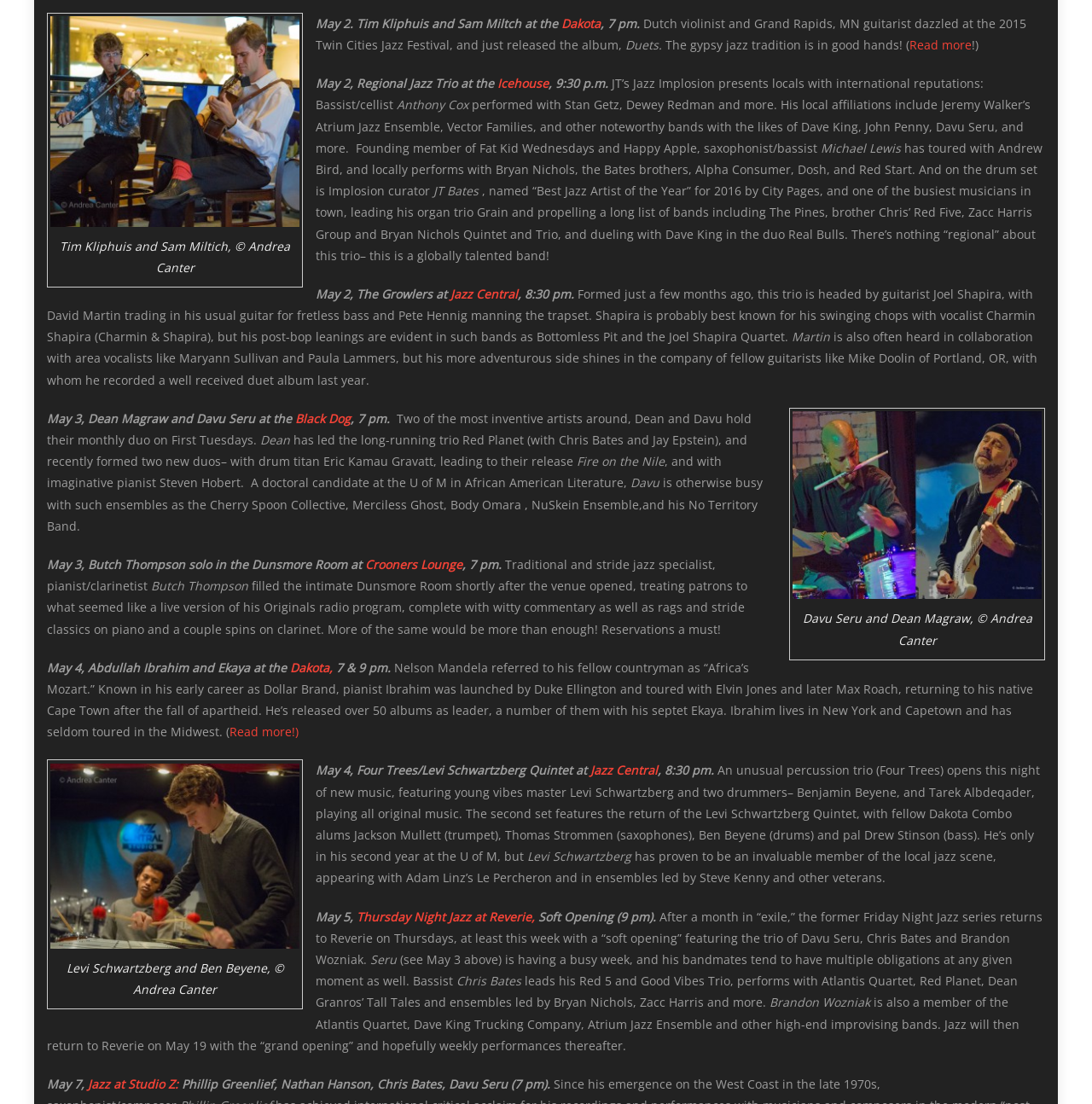Please identify the bounding box coordinates of the element that needs to be clicked to execute the following command: "Read about the Regional Jazz Trio at the Icehouse". Provide the bounding box using four float numbers between 0 and 1, formatted as [left, top, right, bottom].

[0.289, 0.068, 0.455, 0.083]